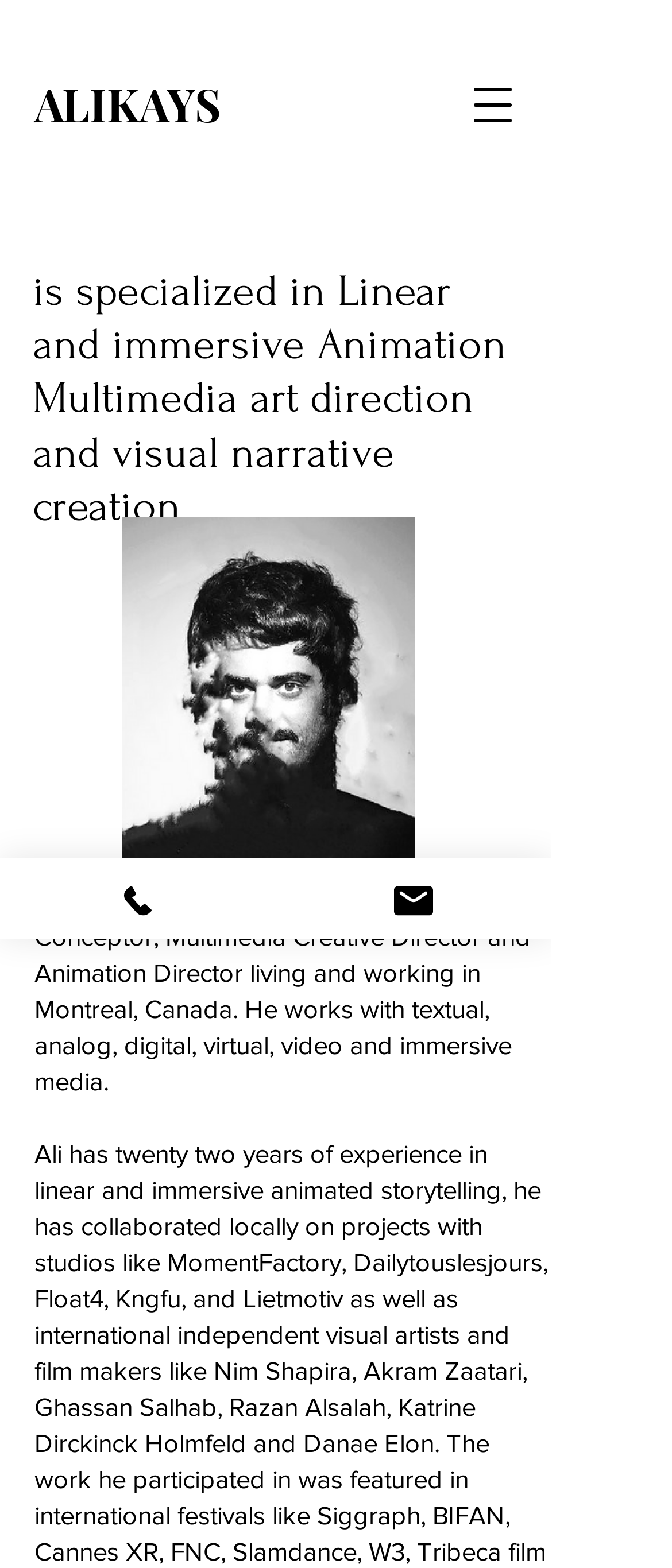How many contact methods are provided?
Refer to the image and give a detailed answer to the question.

The webpage provides two contact methods: Phone and Email, which are represented by separate links and icons.